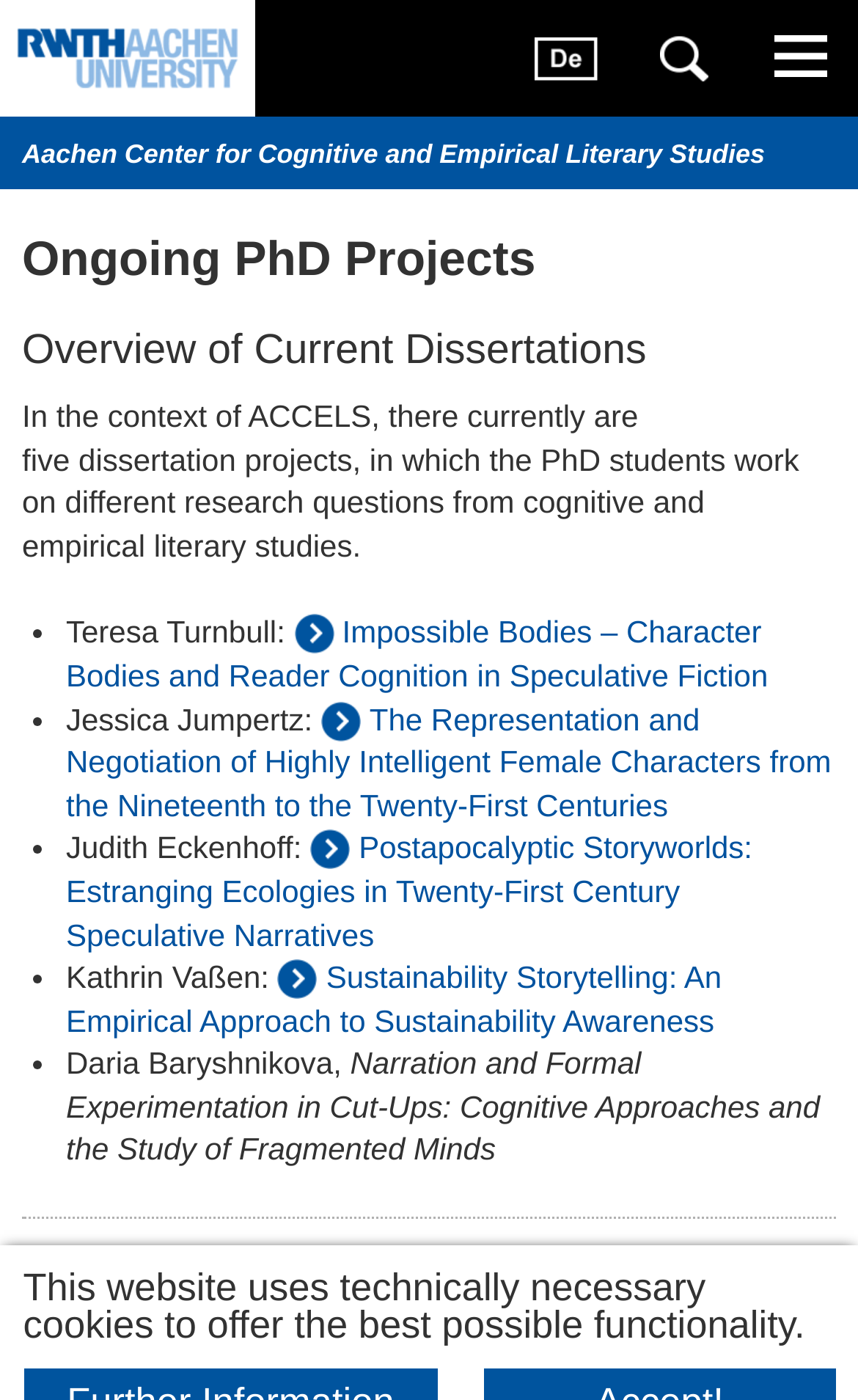Carefully examine the image and provide an in-depth answer to the question: What is the name of the first PhD student?

I looked at the first list item, which starts with a list marker (•) followed by the text 'Teresa Turnbull:'.